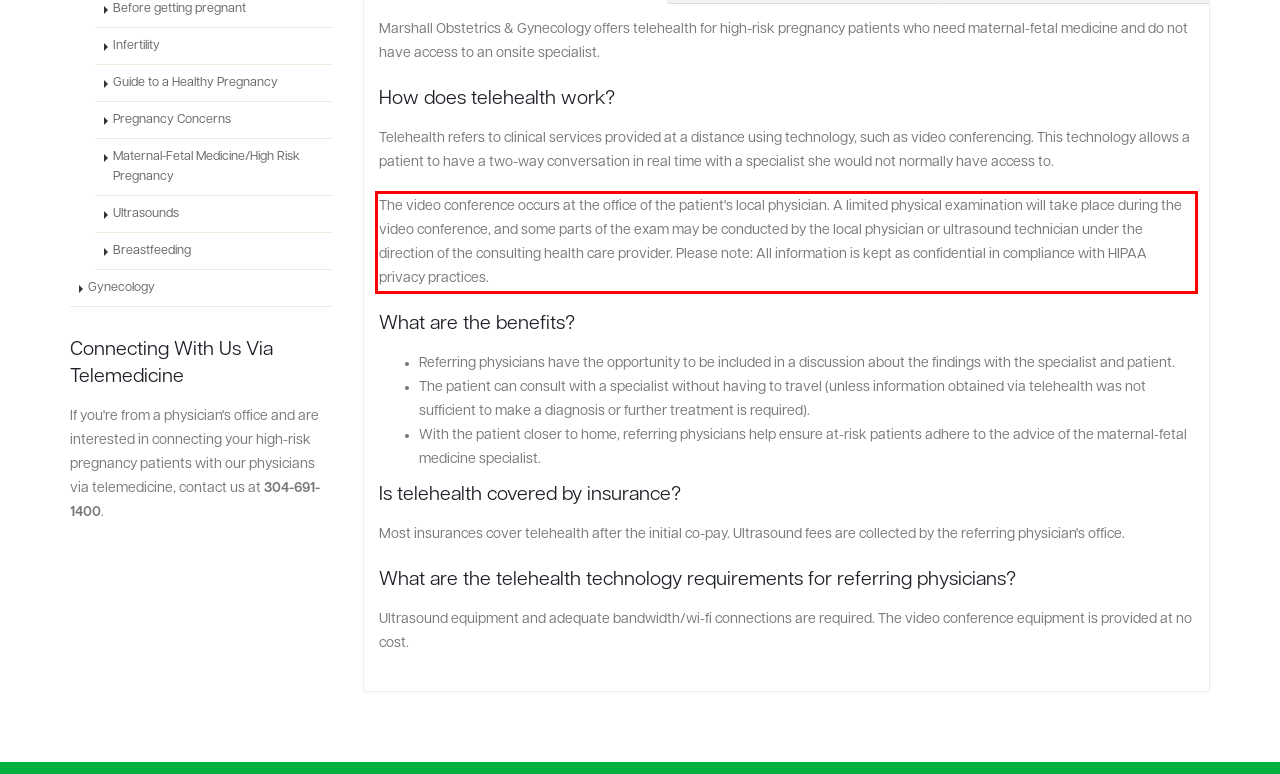Review the webpage screenshot provided, and perform OCR to extract the text from the red bounding box.

The video conference occurs at the office of the patient's local physician. A limited physical examination will take place during the video conference, and some parts of the exam may be conducted by the local physician or ultrasound technician under the direction of the consulting health care provider. Please note: All information is kept as confidential in compliance with HIPAA privacy practices.